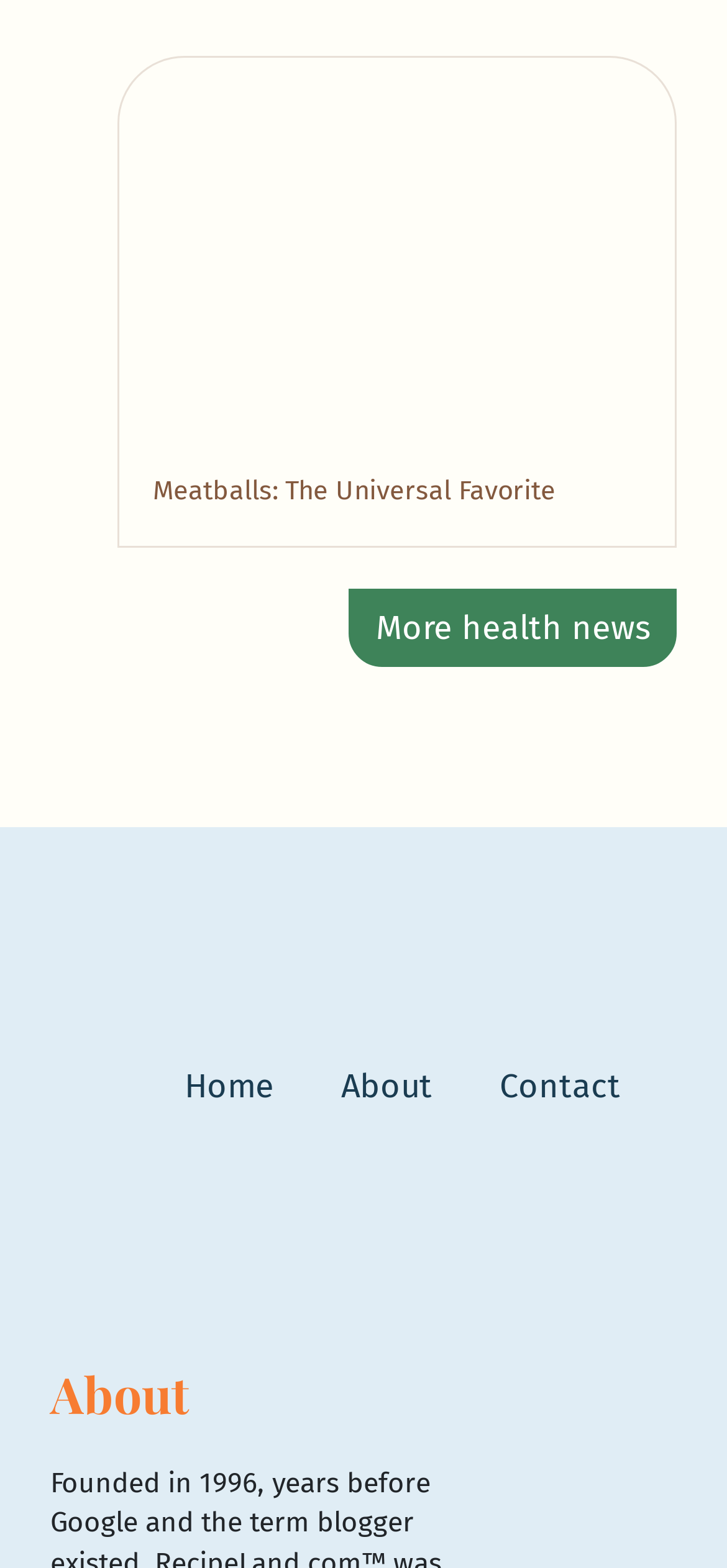Please determine the bounding box coordinates of the clickable area required to carry out the following instruction: "View full text links". The coordinates must be four float numbers between 0 and 1, represented as [left, top, right, bottom].

None